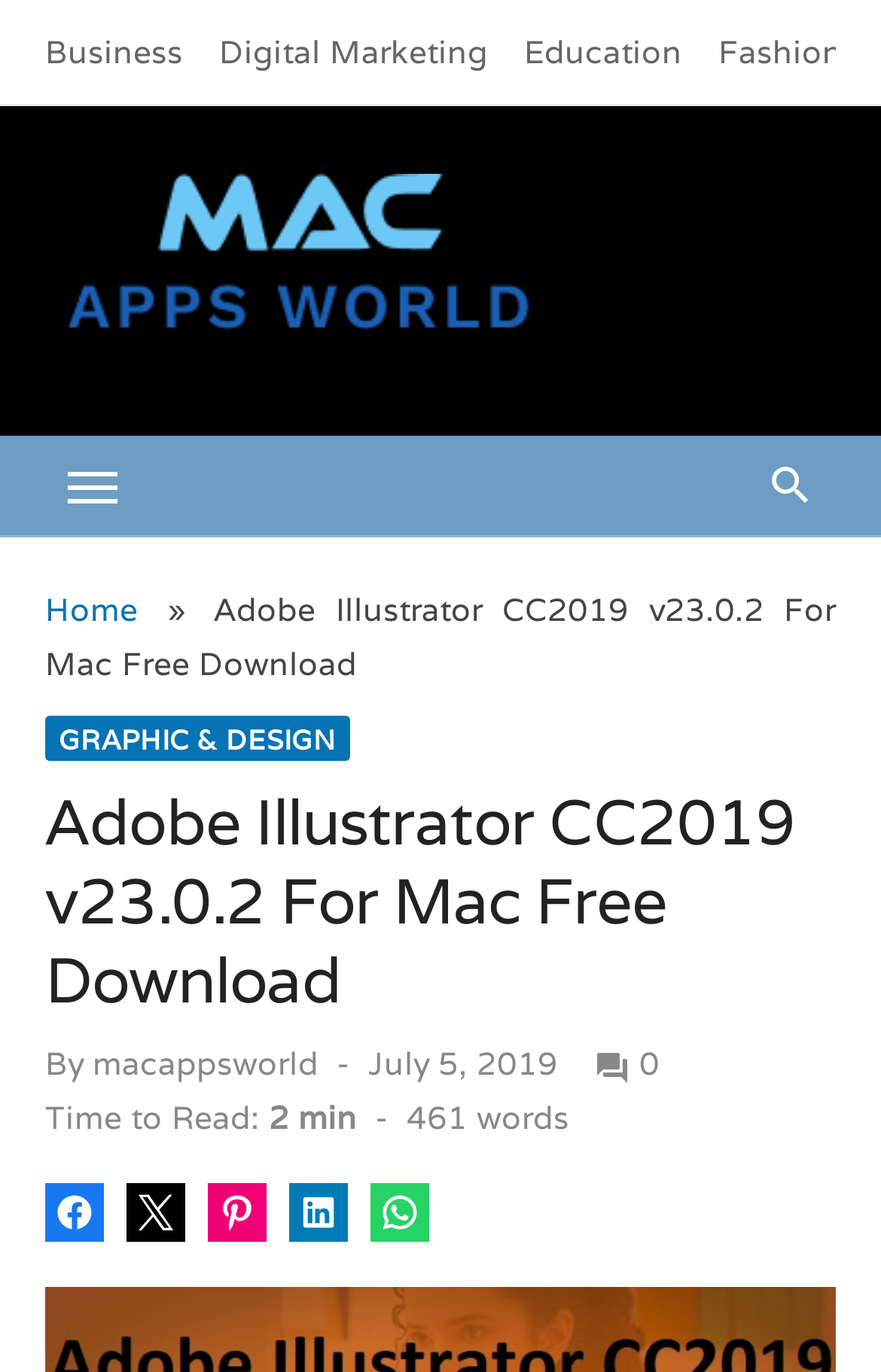Could you specify the bounding box coordinates for the clickable section to complete the following instruction: "View GRAPHIC & DESIGN"?

[0.051, 0.521, 0.397, 0.555]